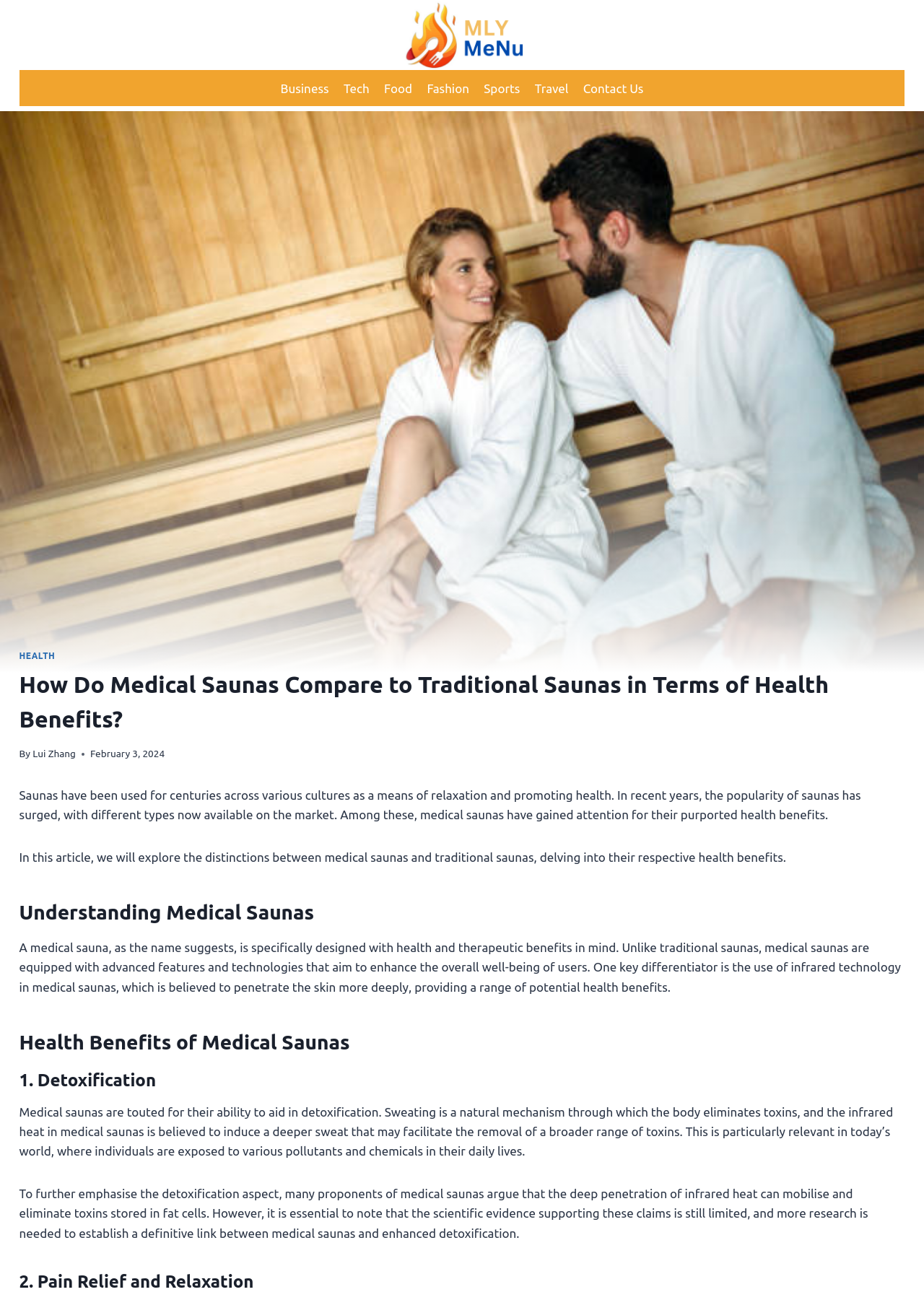Locate the bounding box coordinates of the area to click to fulfill this instruction: "Navigate to the Business category". The bounding box should be presented as four float numbers between 0 and 1, in the order [left, top, right, bottom].

[0.296, 0.054, 0.364, 0.081]